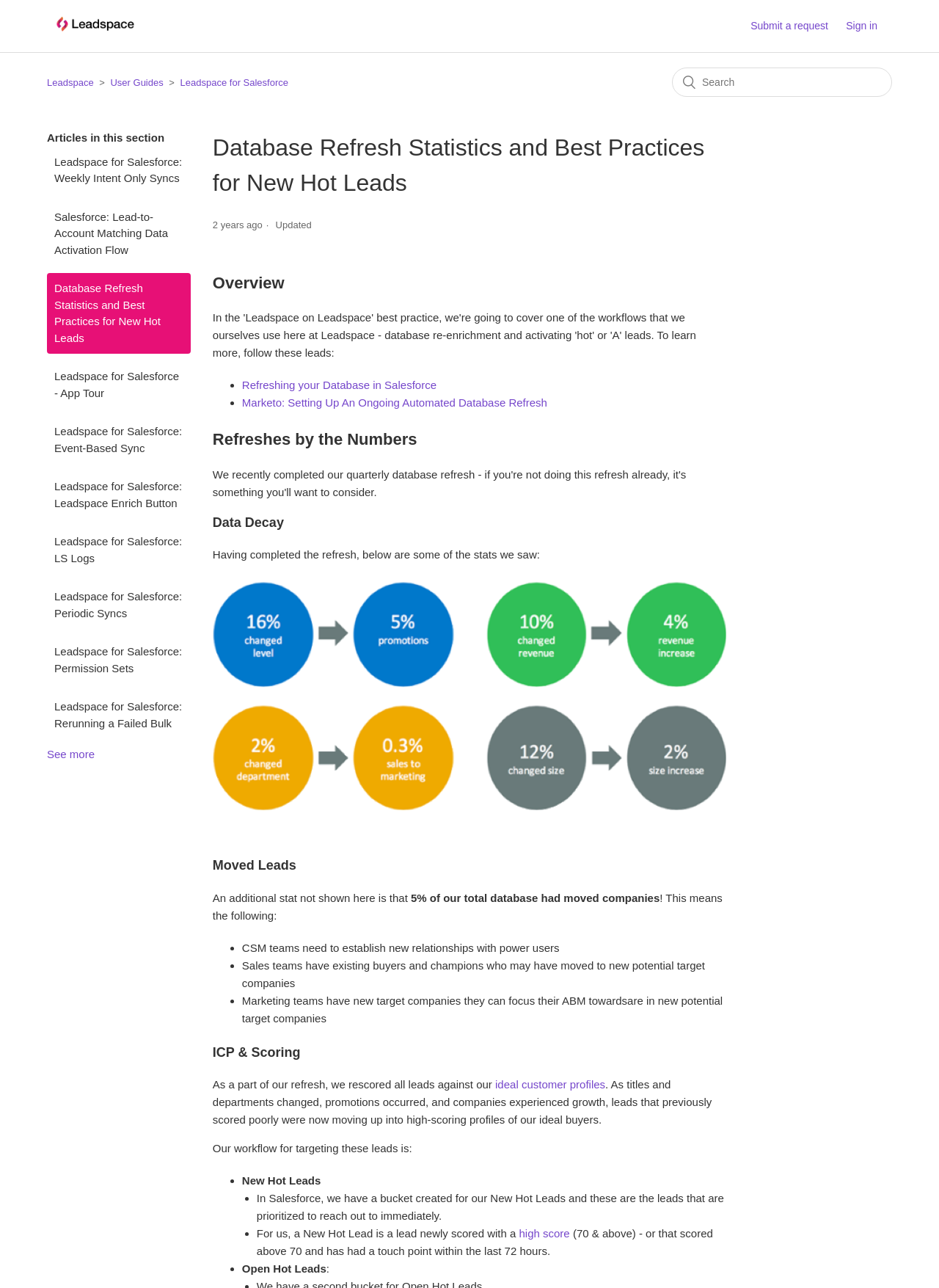Extract the main heading from the webpage content.

Database Refresh Statistics and Best Practices for New Hot Leads